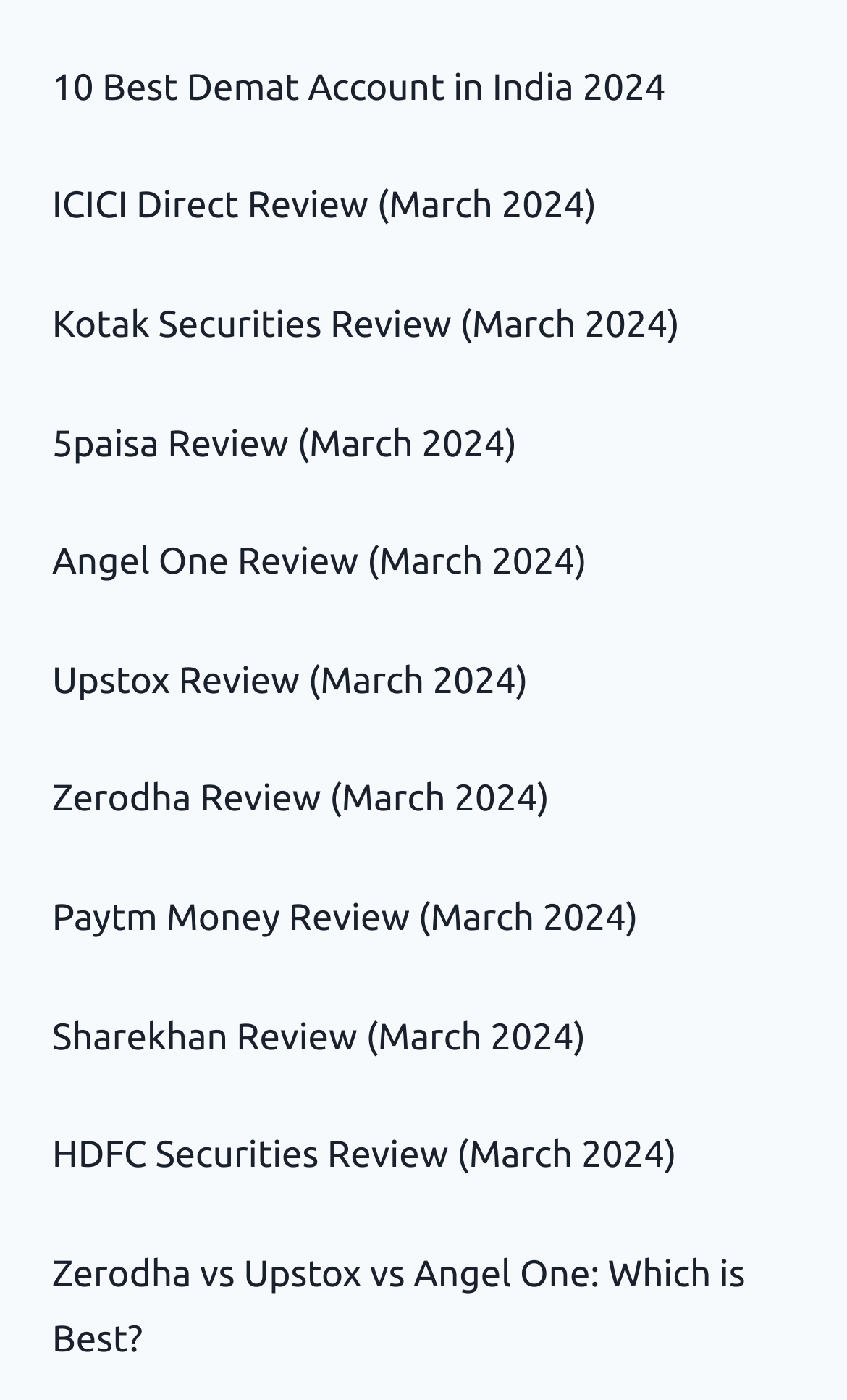Please identify the bounding box coordinates of the element that needs to be clicked to execute the following command: "Read the review of ICICI Direct". Provide the bounding box using four float numbers between 0 and 1, formatted as [left, top, right, bottom].

[0.062, 0.133, 0.704, 0.162]